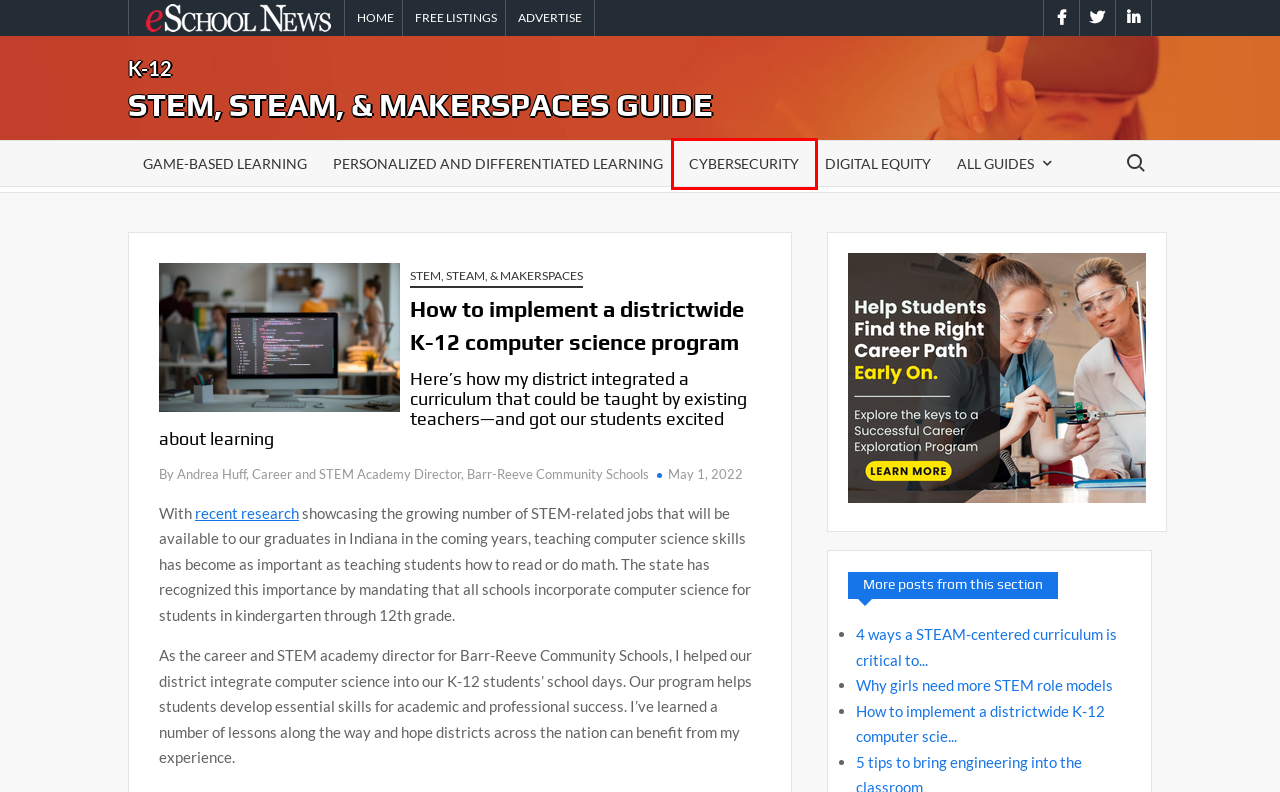You are given a screenshot of a webpage with a red rectangle bounding box around an element. Choose the best webpage description that matches the page after clicking the element in the bounding box. Here are the candidates:
A. eSchool News Home | eSchool News
B. Why girls need more STEM role models - eSchool News Guides
C. Game-Based Learning Archives - eSchool News Guides
D. Personalized and Differentiated Learning Archives - eSchool News Guides
E. STEM, STEAM, & Makerspaces Archives - eSchool News Guides
F. Cybersecurity 2024 Archives - eSchool News Guides
G. Digital Equity 2024 Archives - eSchool News Guides
H. Home - eSchool Media

F